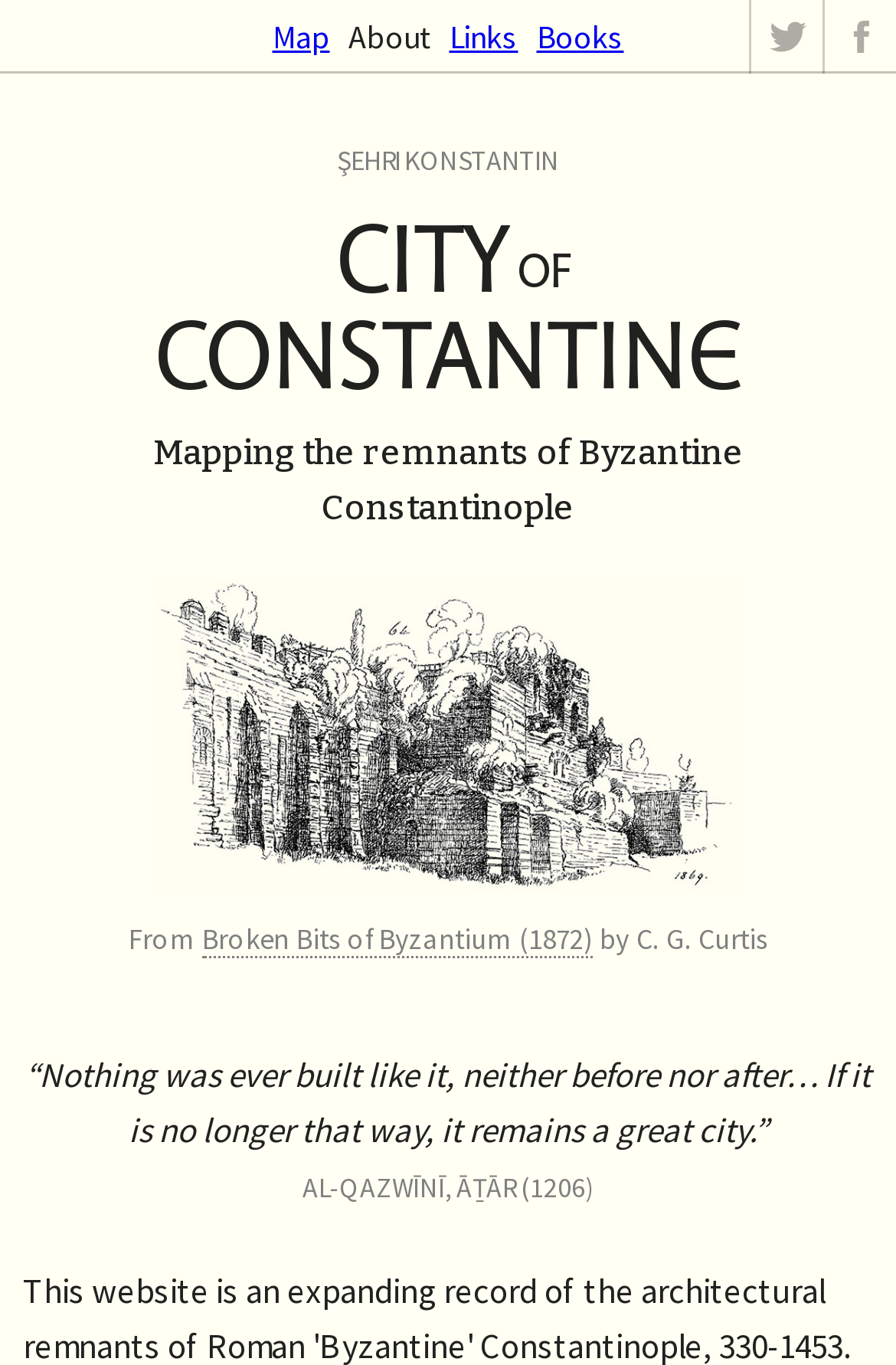What is the name of the book mentioned on the webpage?
Answer briefly with a single word or phrase based on the image.

Broken Bits of Byzantium